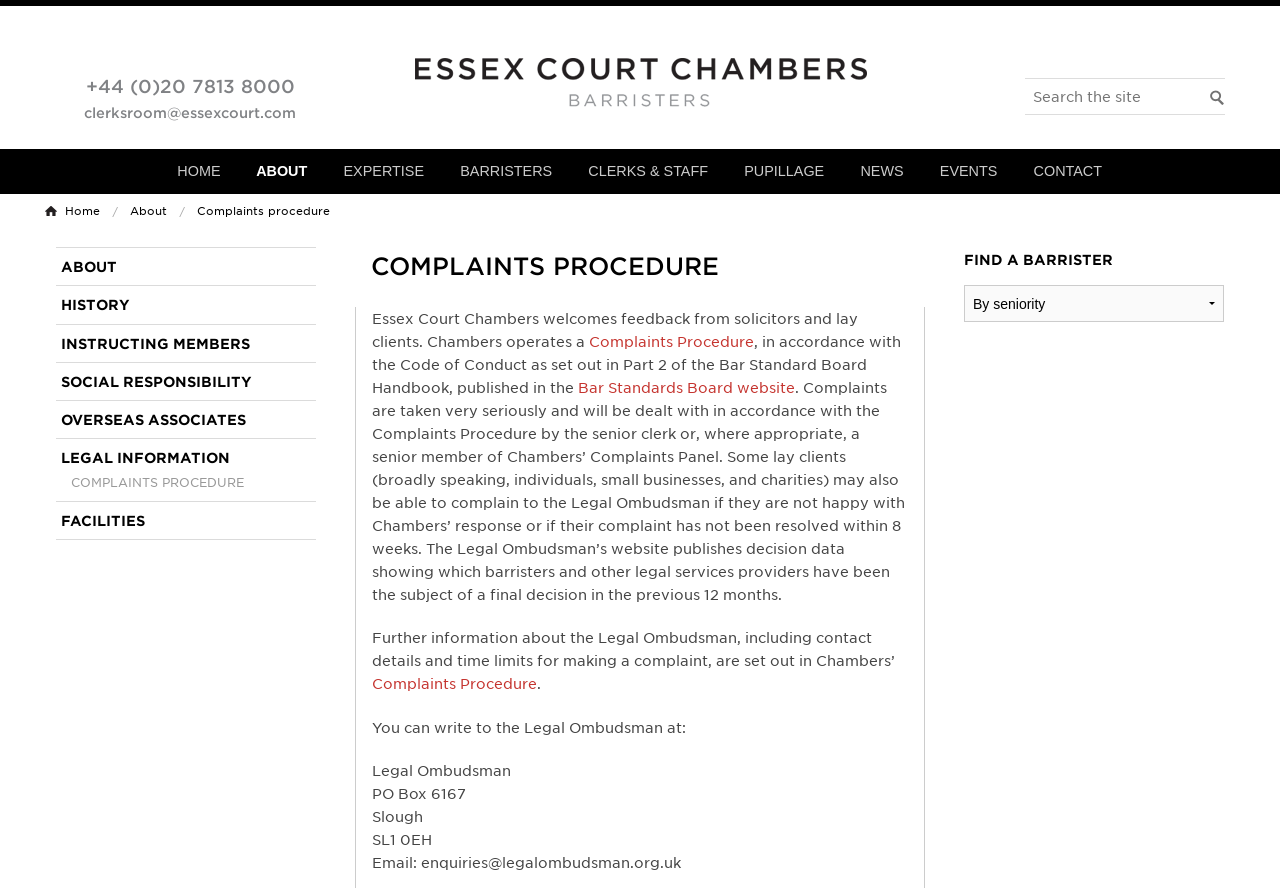Is there a search function on the webpage?
Look at the screenshot and provide an in-depth answer.

I found the search function by looking at the top section of the webpage, where I saw a textbox labeled 'Search the site'. This suggests that users can search for content on the website.